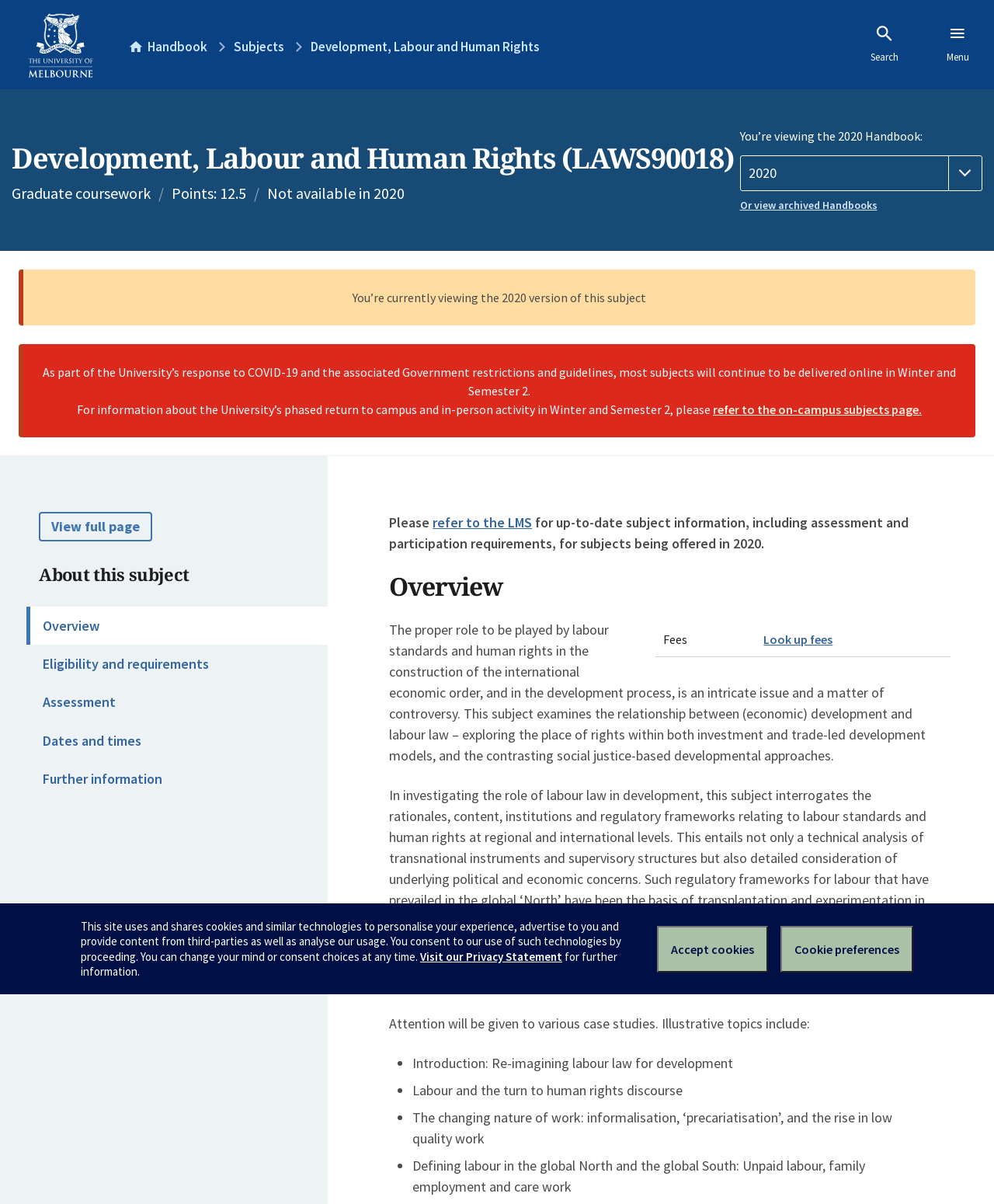Provide your answer to the question using just one word or phrase: What is the name of the subject being viewed?

Development, Labour and Human Rights